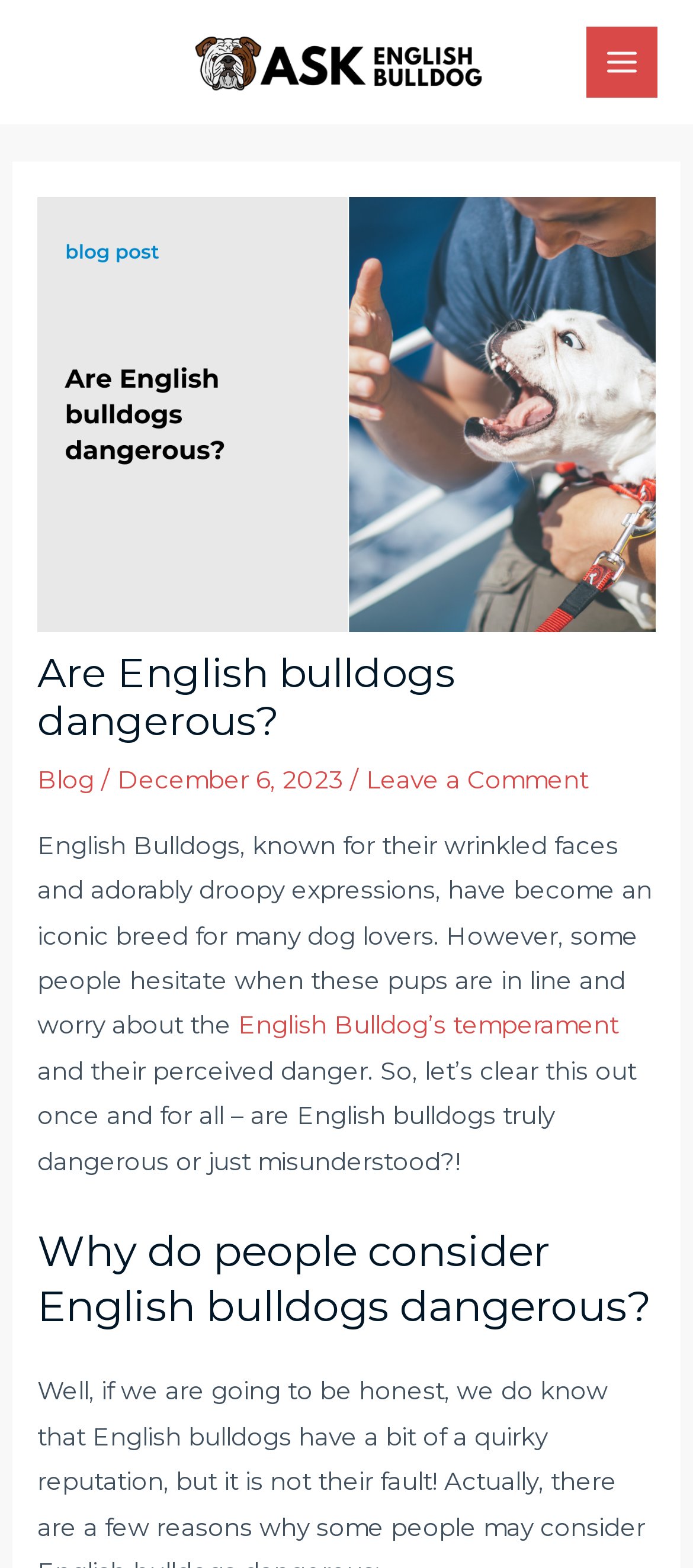What is the name of the website or blog?
Please provide a comprehensive and detailed answer to the question.

The name of the website or blog is 'Ask English Bulldog' which is mentioned in the link 'AskEnglishBulldog' at the top of the page and also in the image 'Ask English Bulldog Are English bulldogs dangerous?'.